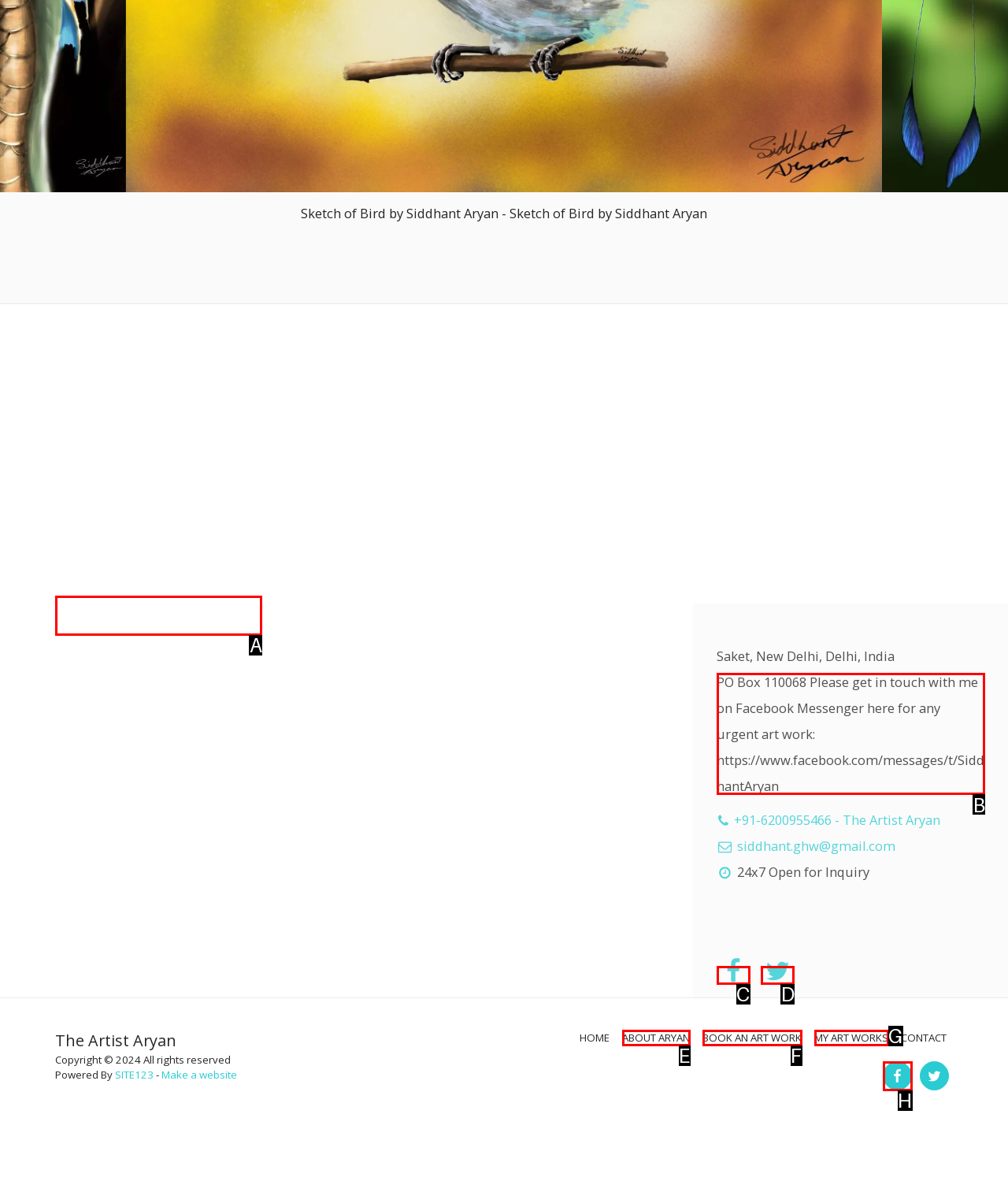Pick the HTML element that should be clicked to execute the task: Leave a reply
Respond with the letter corresponding to the correct choice.

None